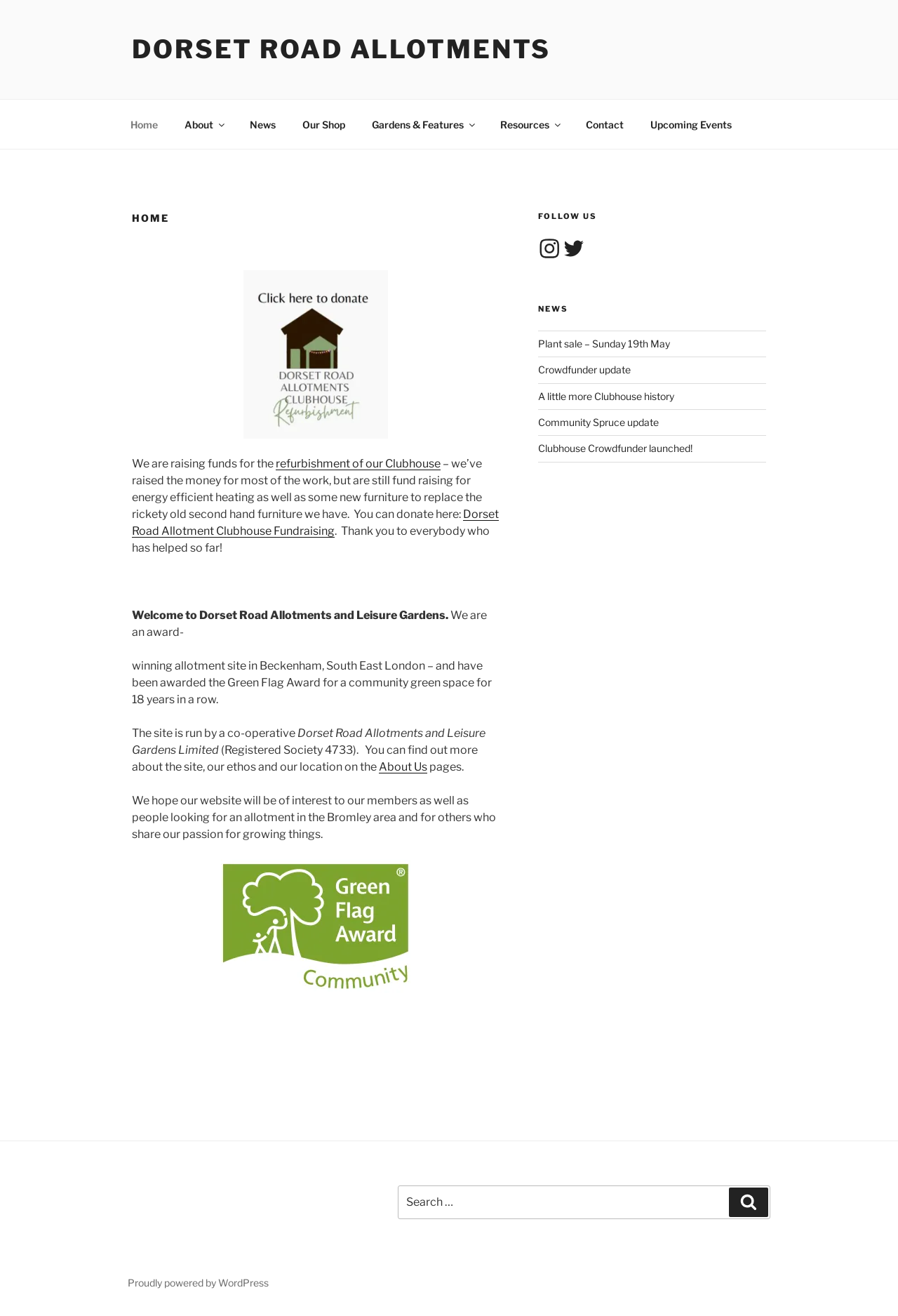Can you find the bounding box coordinates for the UI element given this description: "Clubhouse Crowdfunder launched!"? Provide the coordinates as four float numbers between 0 and 1: [left, top, right, bottom].

[0.599, 0.336, 0.771, 0.345]